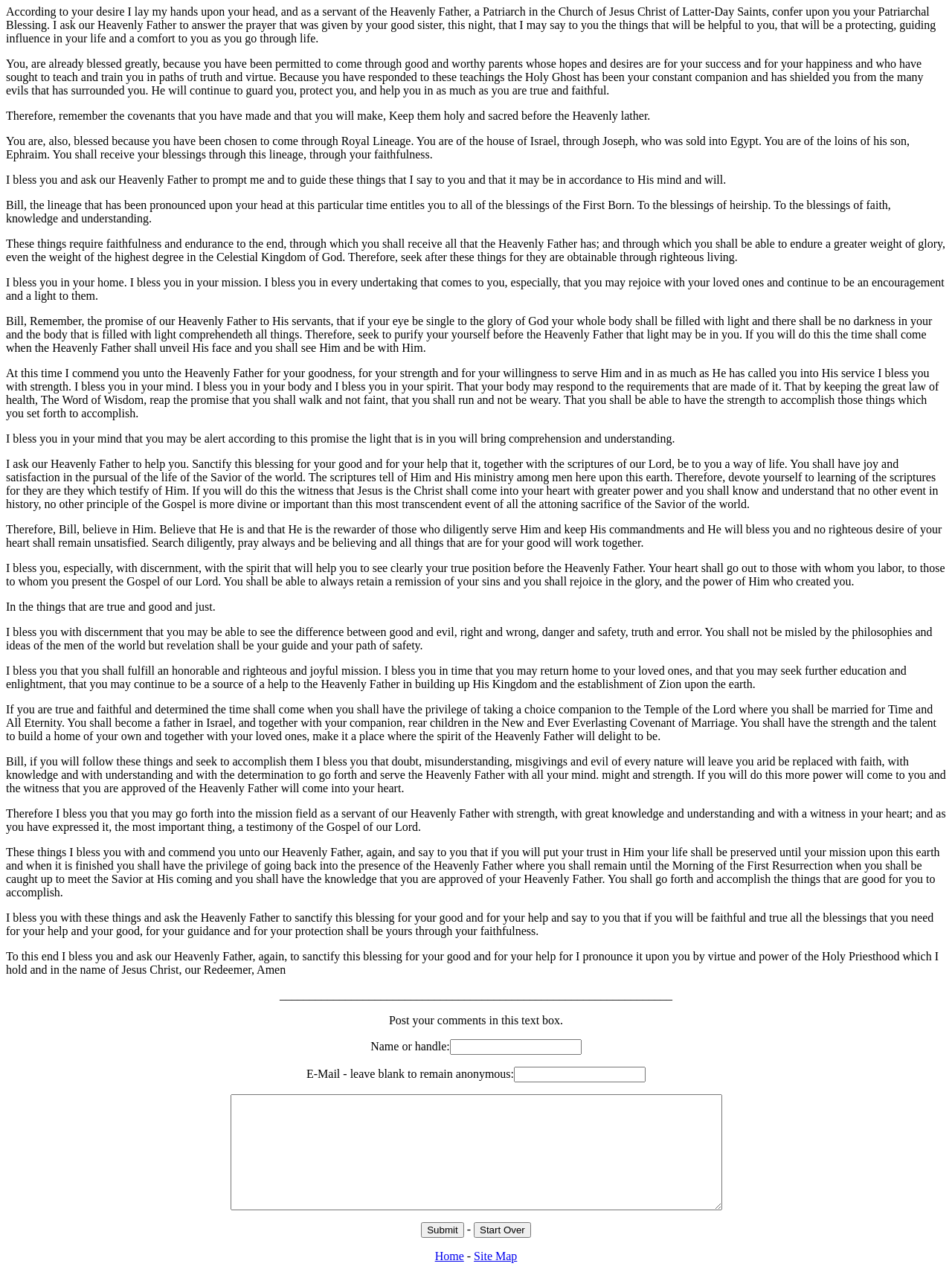What is the lineage of the person receiving the blessing?
Refer to the image and provide a one-word or short phrase answer.

House of Israel, through Joseph